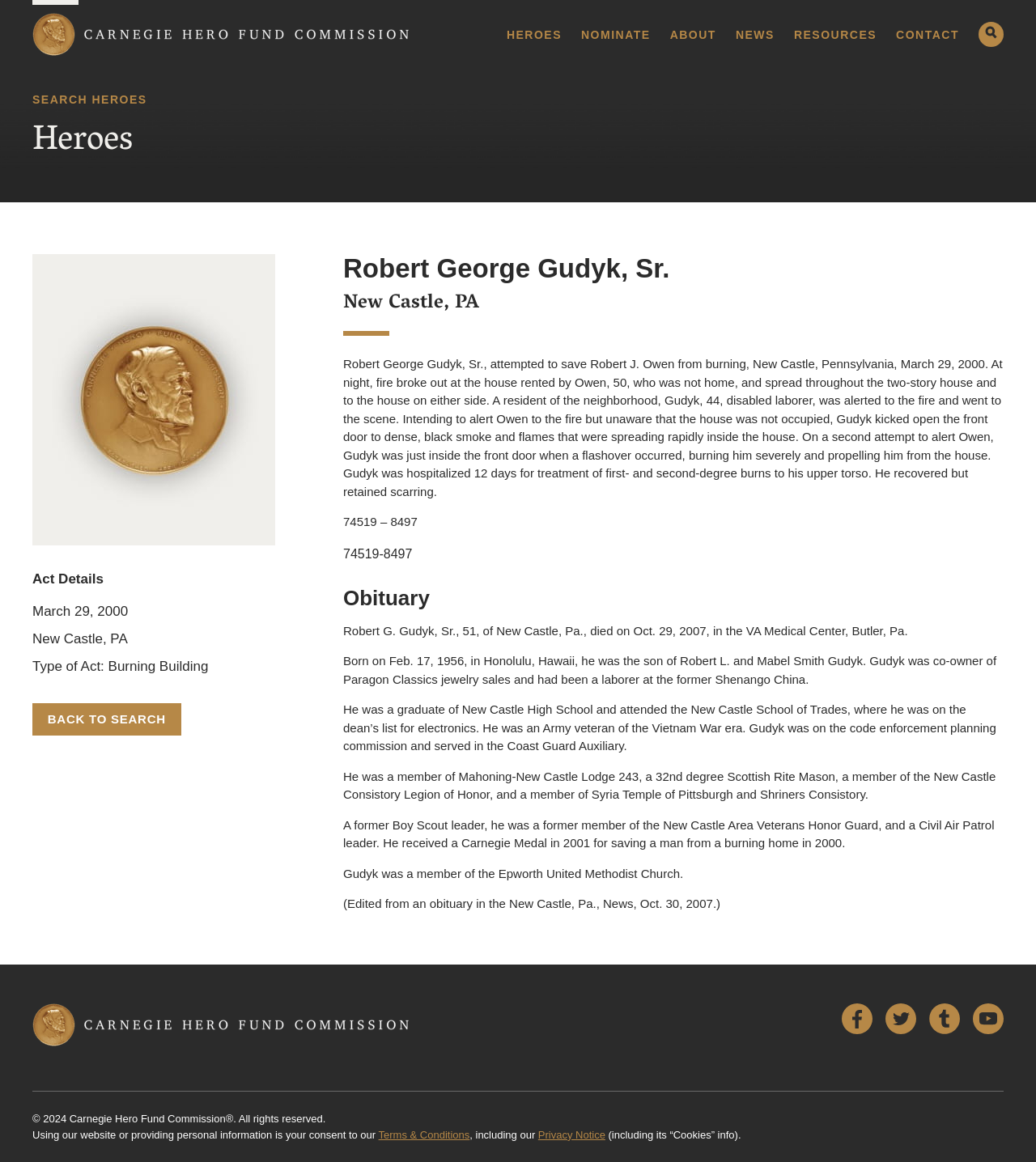Please identify the coordinates of the bounding box that should be clicked to fulfill this instruction: "Share on Facebook".

[0.812, 0.863, 0.842, 0.89]